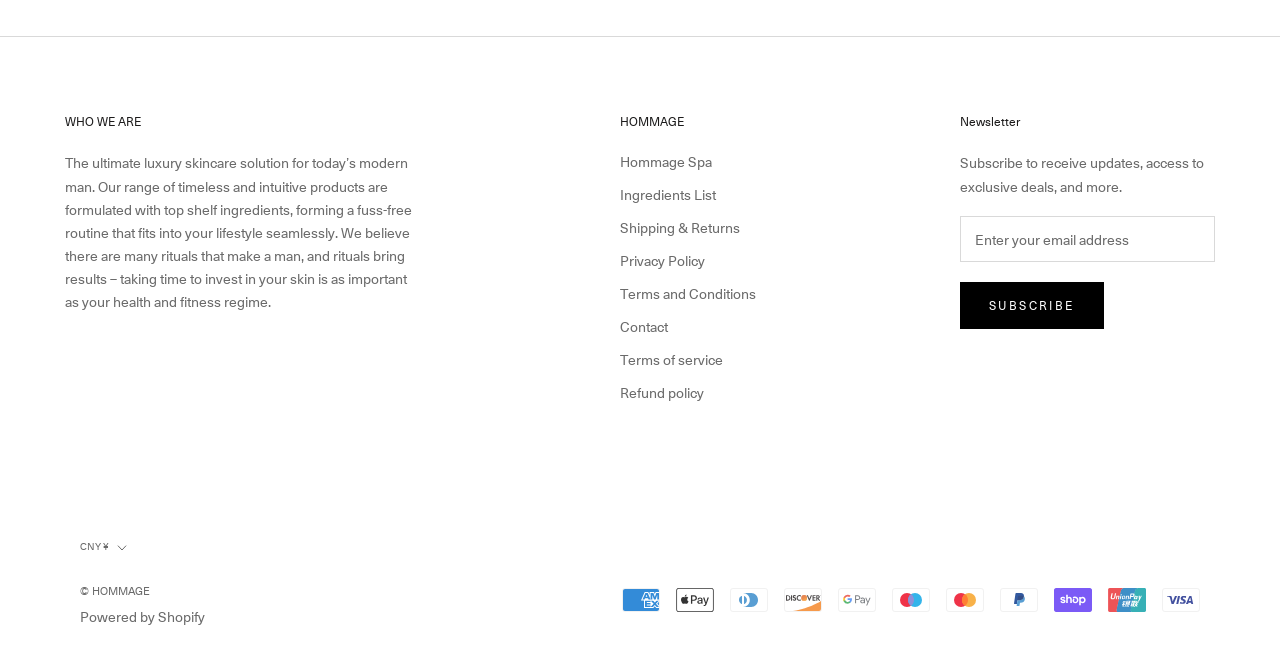Please identify the bounding box coordinates of the element's region that needs to be clicked to fulfill the following instruction: "Select CNY ¥ as currency". The bounding box coordinates should consist of four float numbers between 0 and 1, i.e., [left, top, right, bottom].

[0.062, 0.802, 0.099, 0.833]